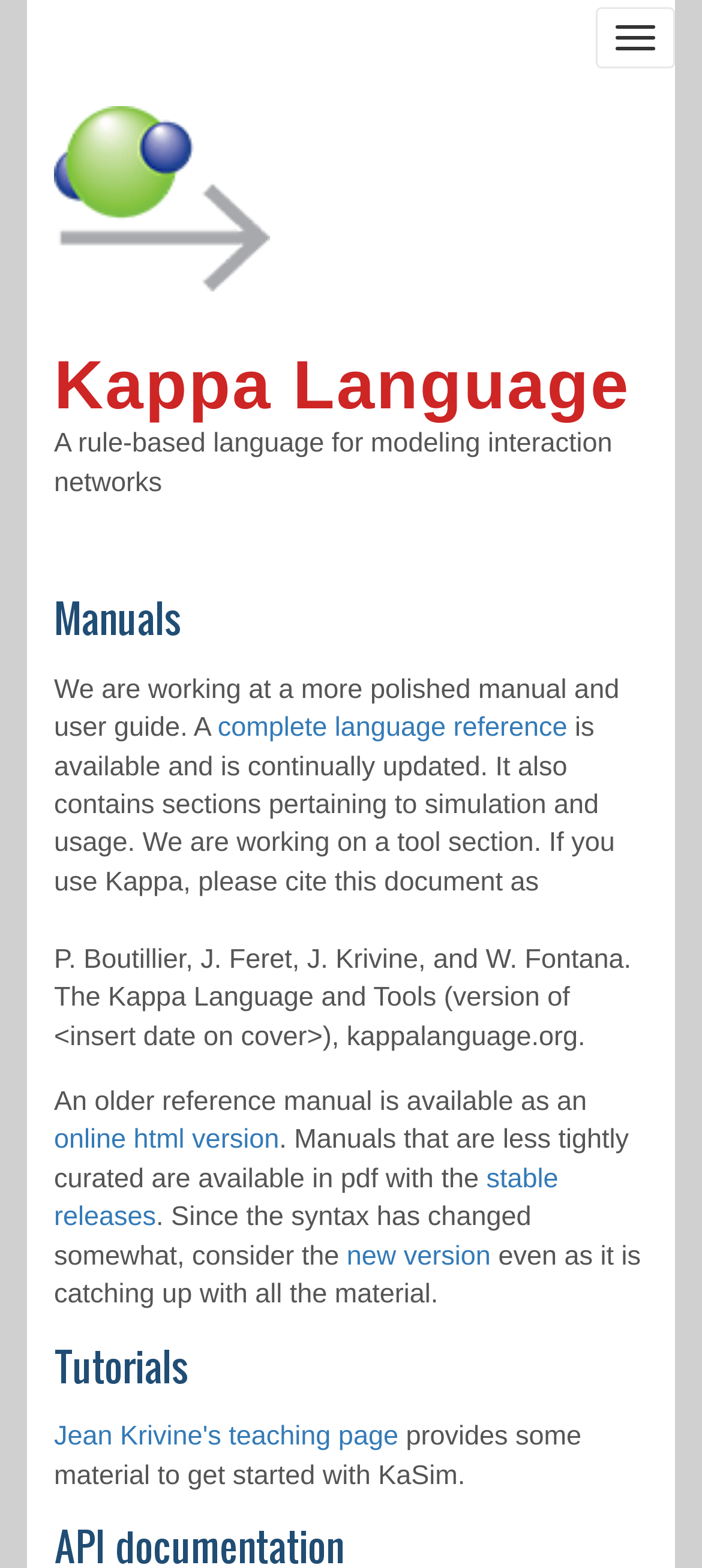Could you provide the bounding box coordinates for the portion of the screen to click to complete this instruction: "Visit 'Jean Krivine's teaching page'"?

[0.077, 0.907, 0.568, 0.926]